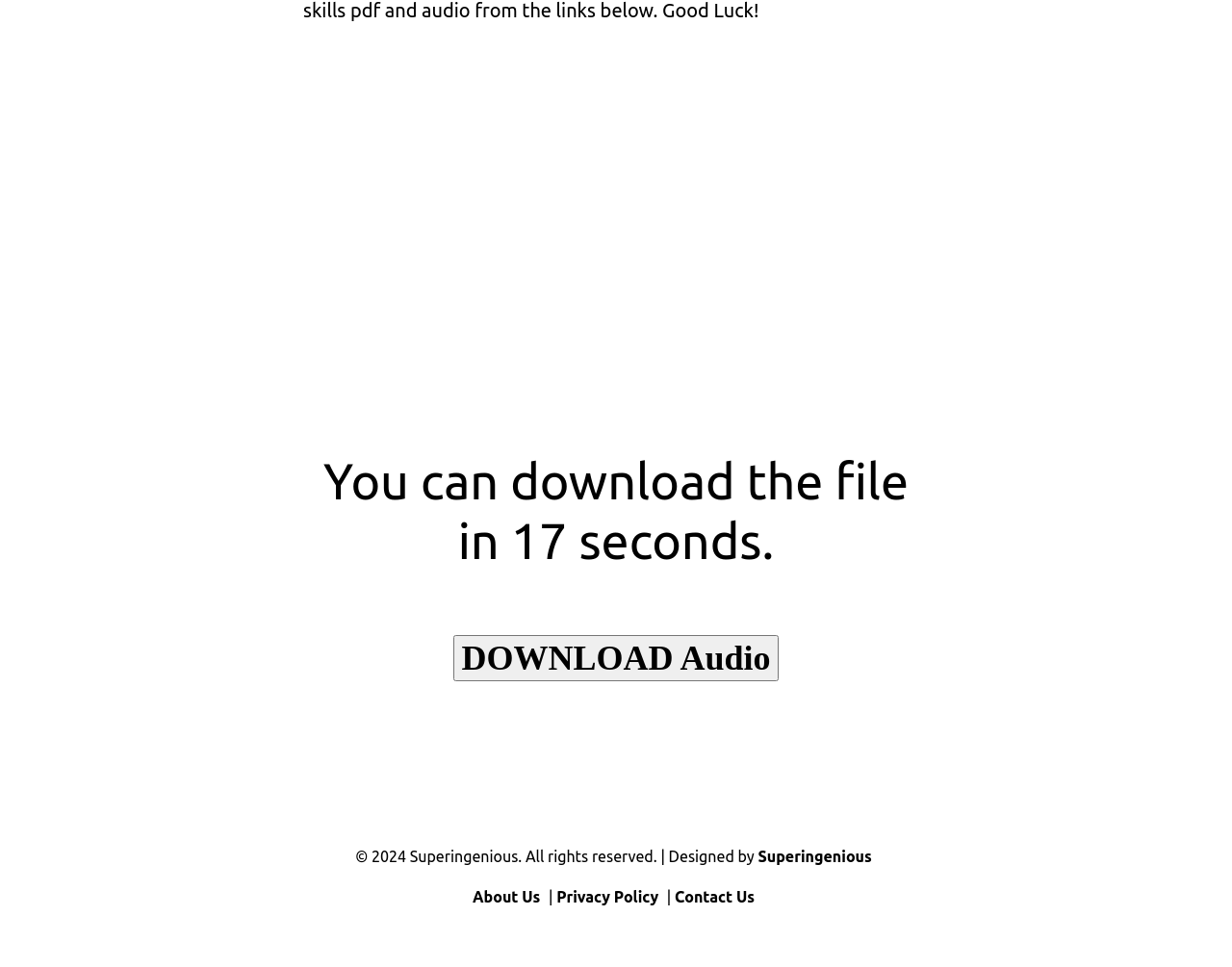What is the copyright year of the webpage?
Answer the question with a detailed and thorough explanation.

The copyright information is displayed at the bottom of the webpage as '© 2024 Superingenious. All rights reserved.' which indicates that the copyright year of the webpage is 2024.